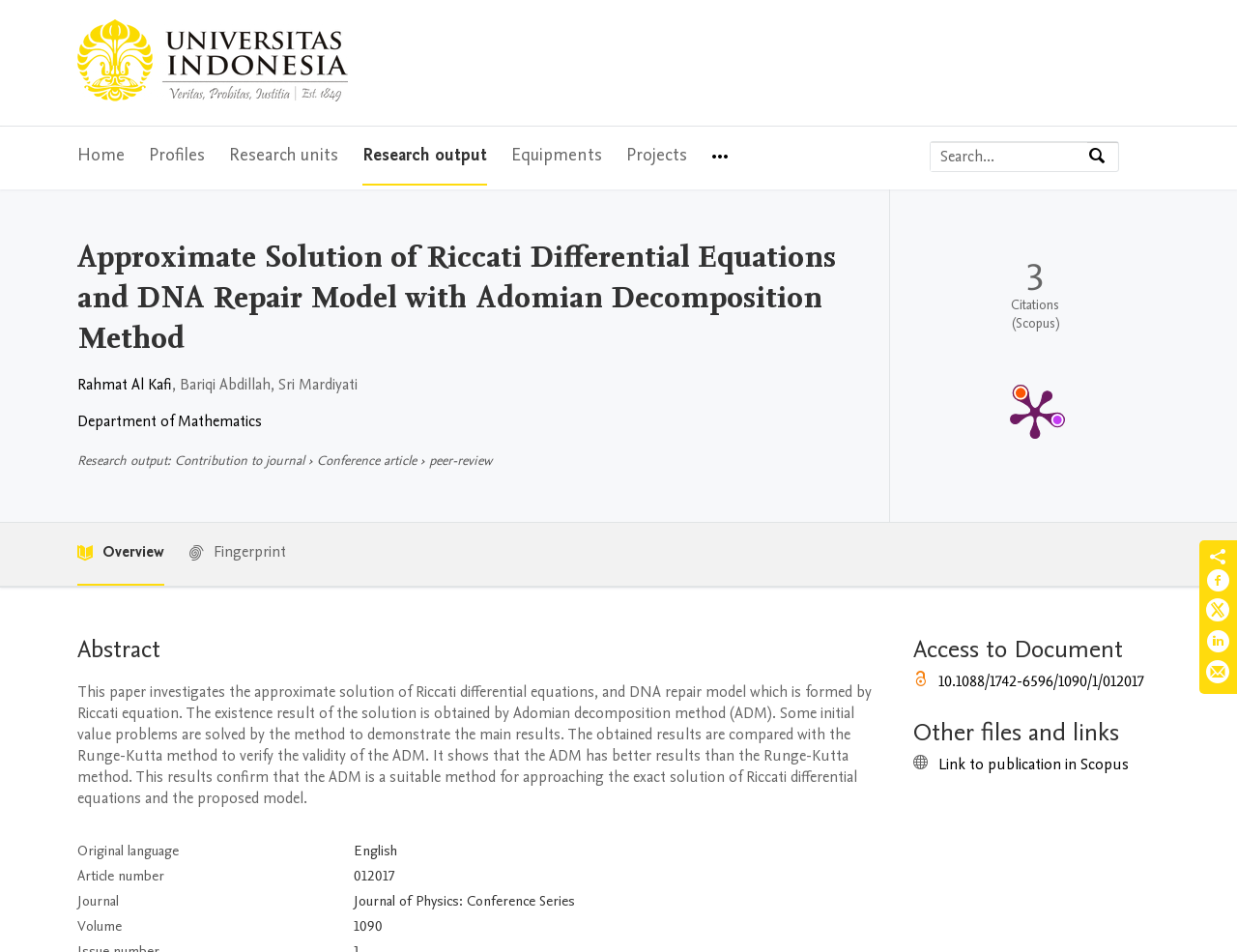What is the name of the university?
Please provide a single word or phrase as your answer based on the image.

Universitas Indonesia